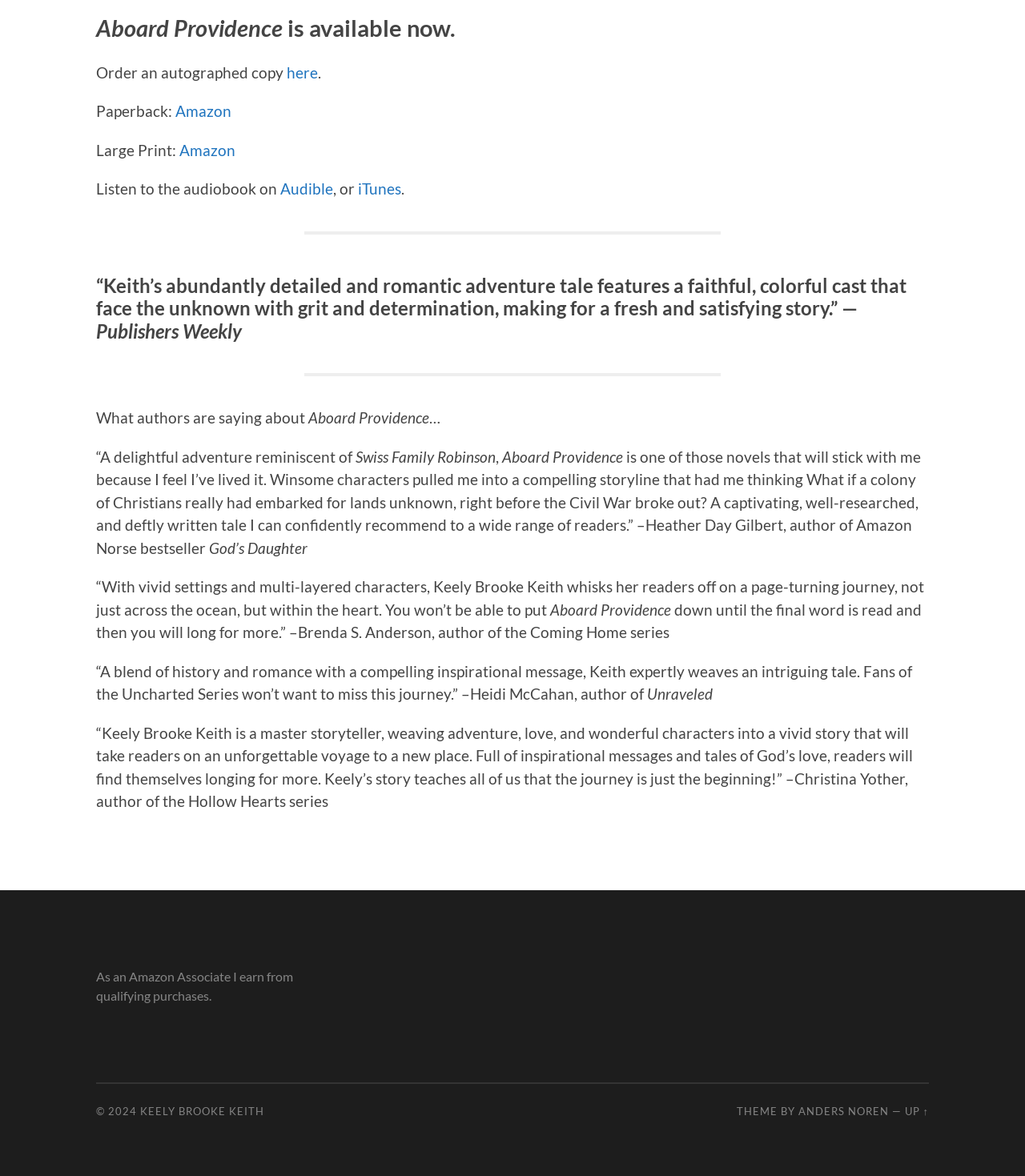Where can I order an autographed copy?
Please give a detailed and elaborate answer to the question based on the image.

The StaticText 'Order an autographed copy' is followed by a link 'here', which suggests that I can order an autographed copy by clicking on that link.